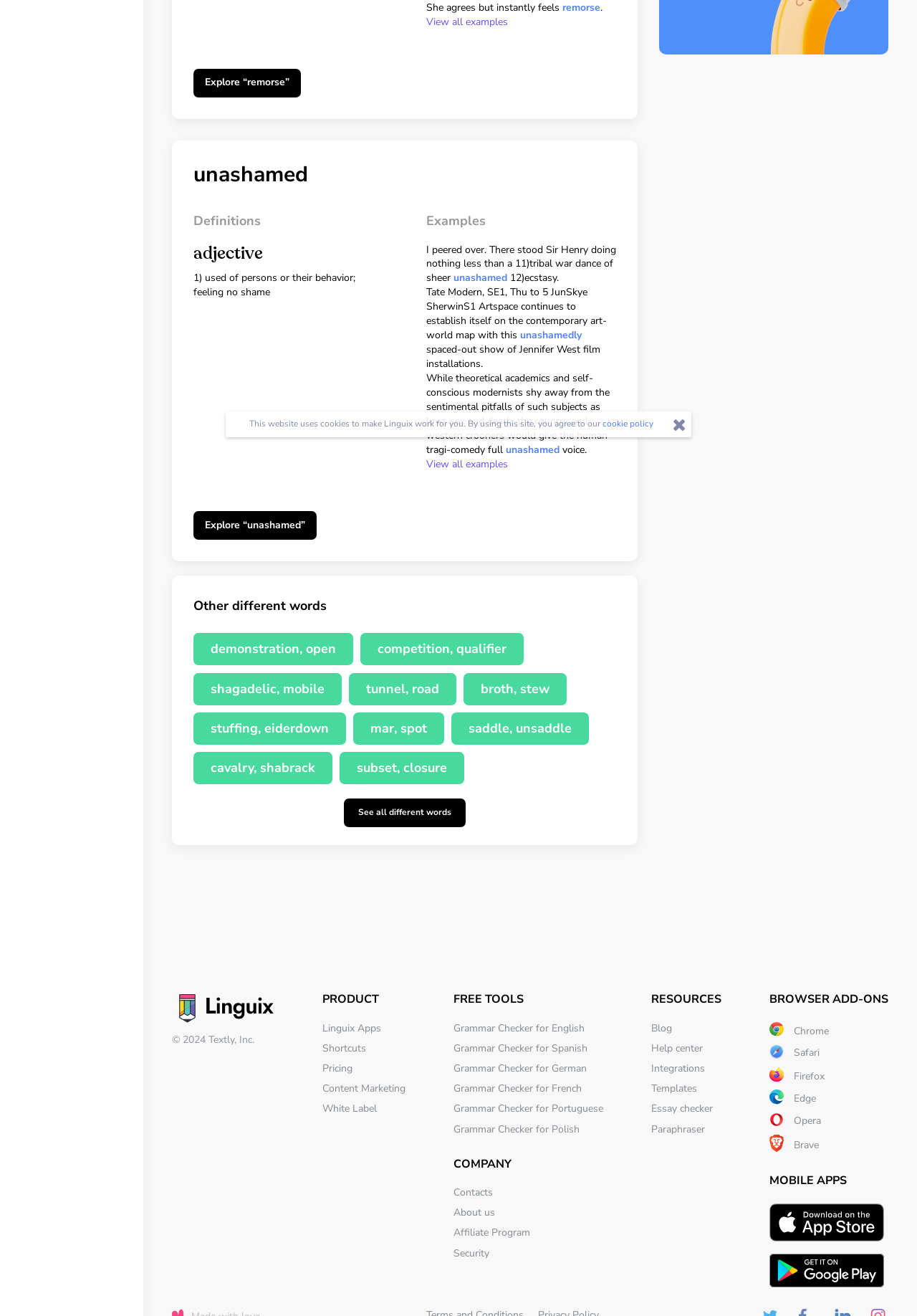Identify the bounding box of the HTML element described here: "See all different words". Provide the coordinates as four float numbers between 0 and 1: [left, top, right, bottom].

[0.375, 0.607, 0.508, 0.629]